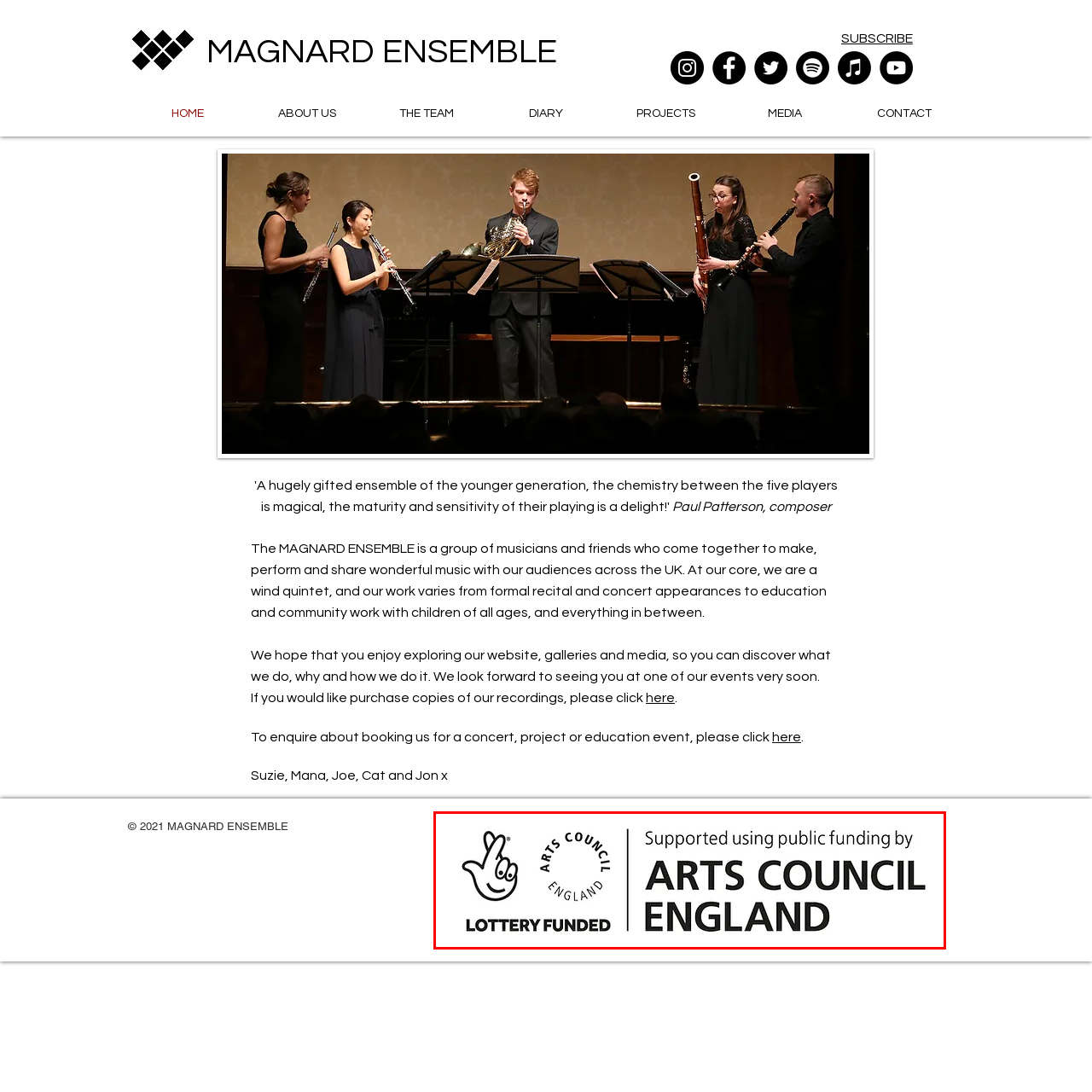Describe in detail the portion of the image that is enclosed within the red boundary.

The image prominently features the logos and branding associated with funding from the Arts Council England. It illustrates the organization's support for various artistic initiatives through public funding, highlighted by the phrase "LOTTERY FUNDED" beneath the logos. The design integrates a hand motif representing a lottery ticket, symbolizing the public investment in the arts. This visual affirmation underscores the significance of community support in promoting cultural and artistic endeavors in the UK, reinforcing the importance of accessible arts and the enriching experiences they provide.